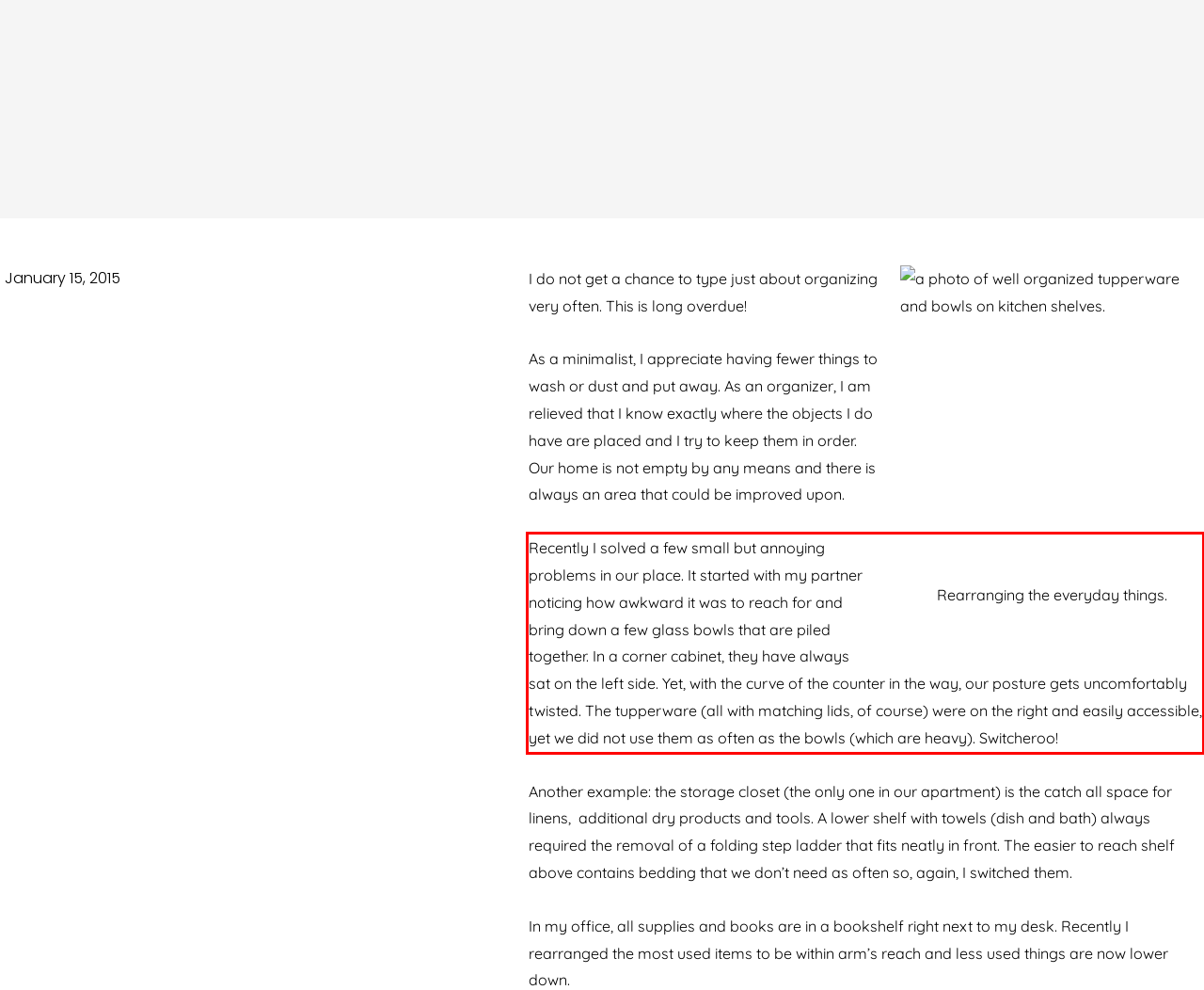Analyze the screenshot of a webpage where a red rectangle is bounding a UI element. Extract and generate the text content within this red bounding box.

Recently I solved a few small but annoying problems in our place. It started with my partner noticing how awkward it was to reach for and bring down a few glass bowls that are piled together. In a corner cabinet, they have always sat on the left side. Yet, with the curve of the counter in the way, our posture gets uncomfortably twisted. The tupperware (all with matching lids, of course) were on the right and easily accessible, yet we did not use them as often as the bowls (which are heavy). Switcheroo!